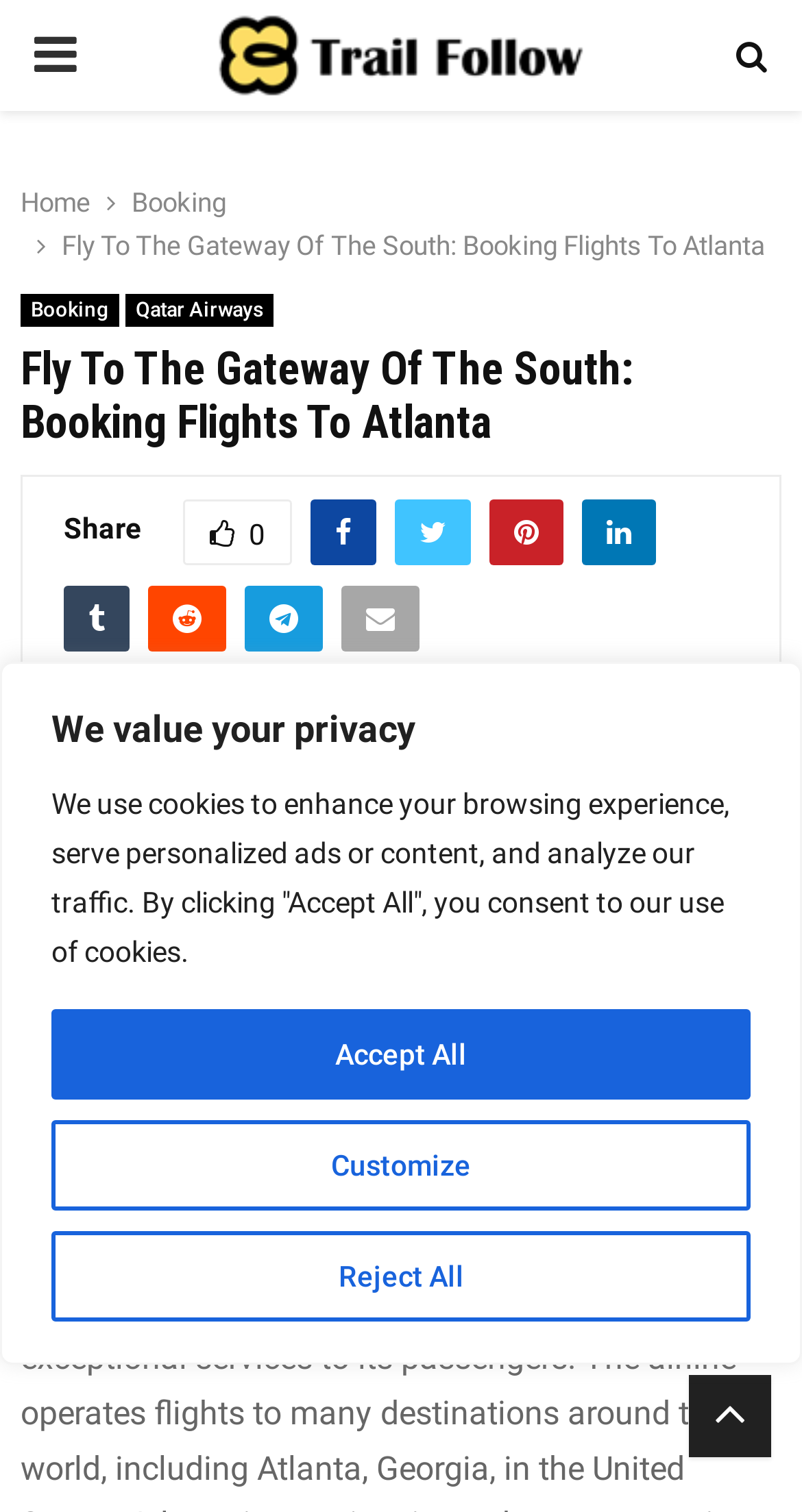Give a one-word or one-phrase response to the question:
How many social media sharing options are available?

6